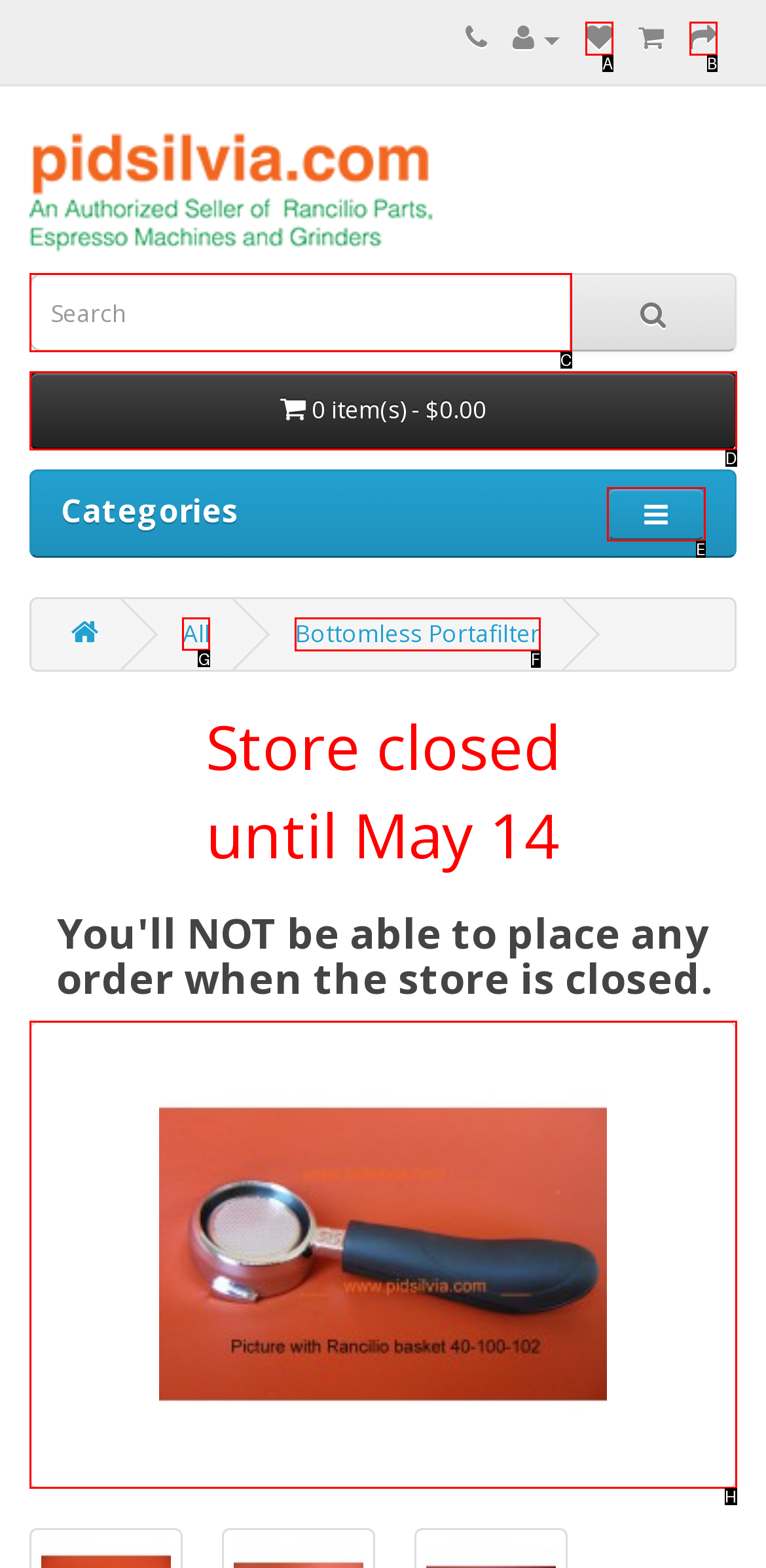Specify which UI element should be clicked to accomplish the task: Browse all categories. Answer with the letter of the correct choice.

G